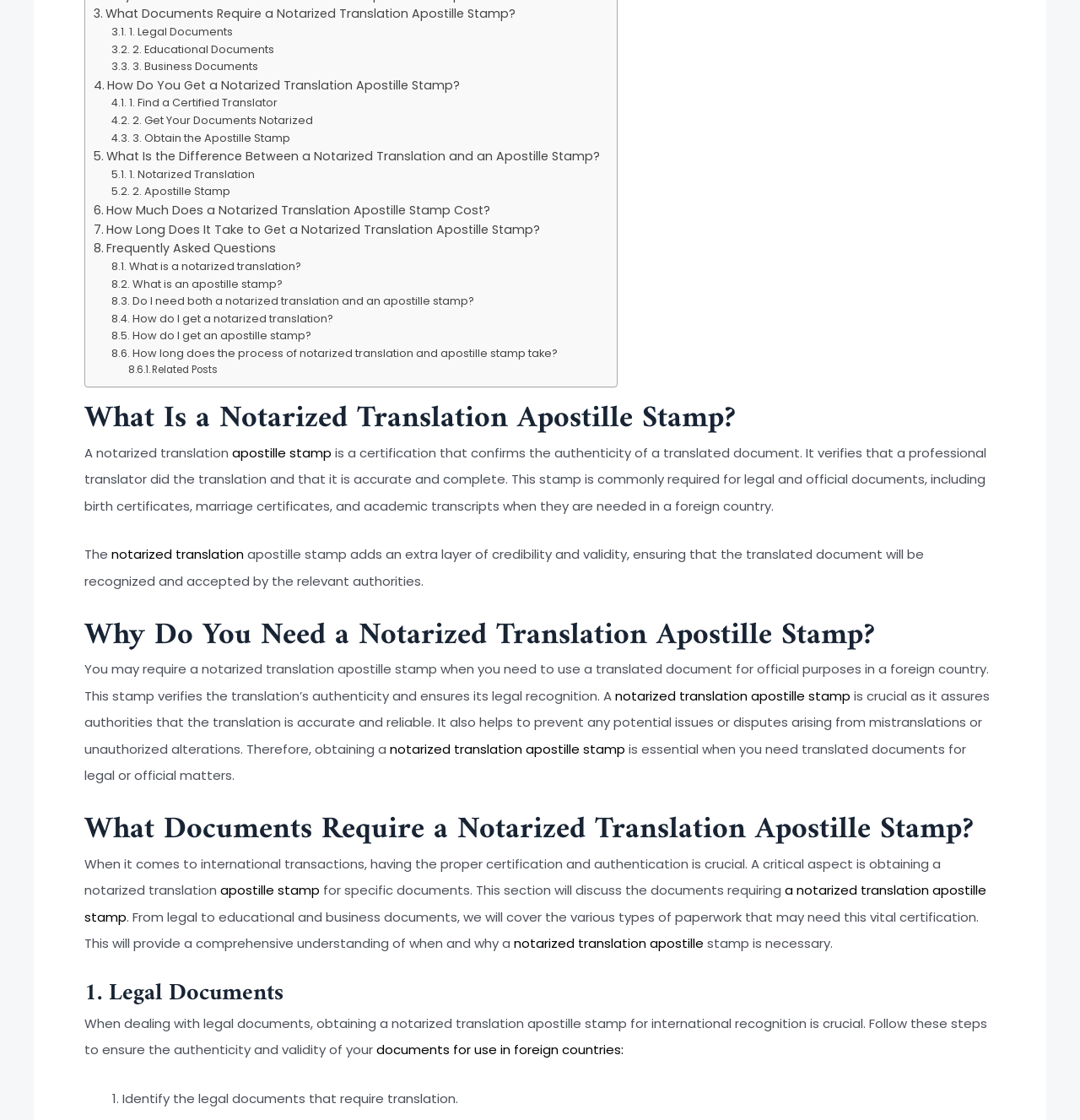Give the bounding box coordinates for the element described as: "apostille stamp".

[0.215, 0.396, 0.307, 0.412]